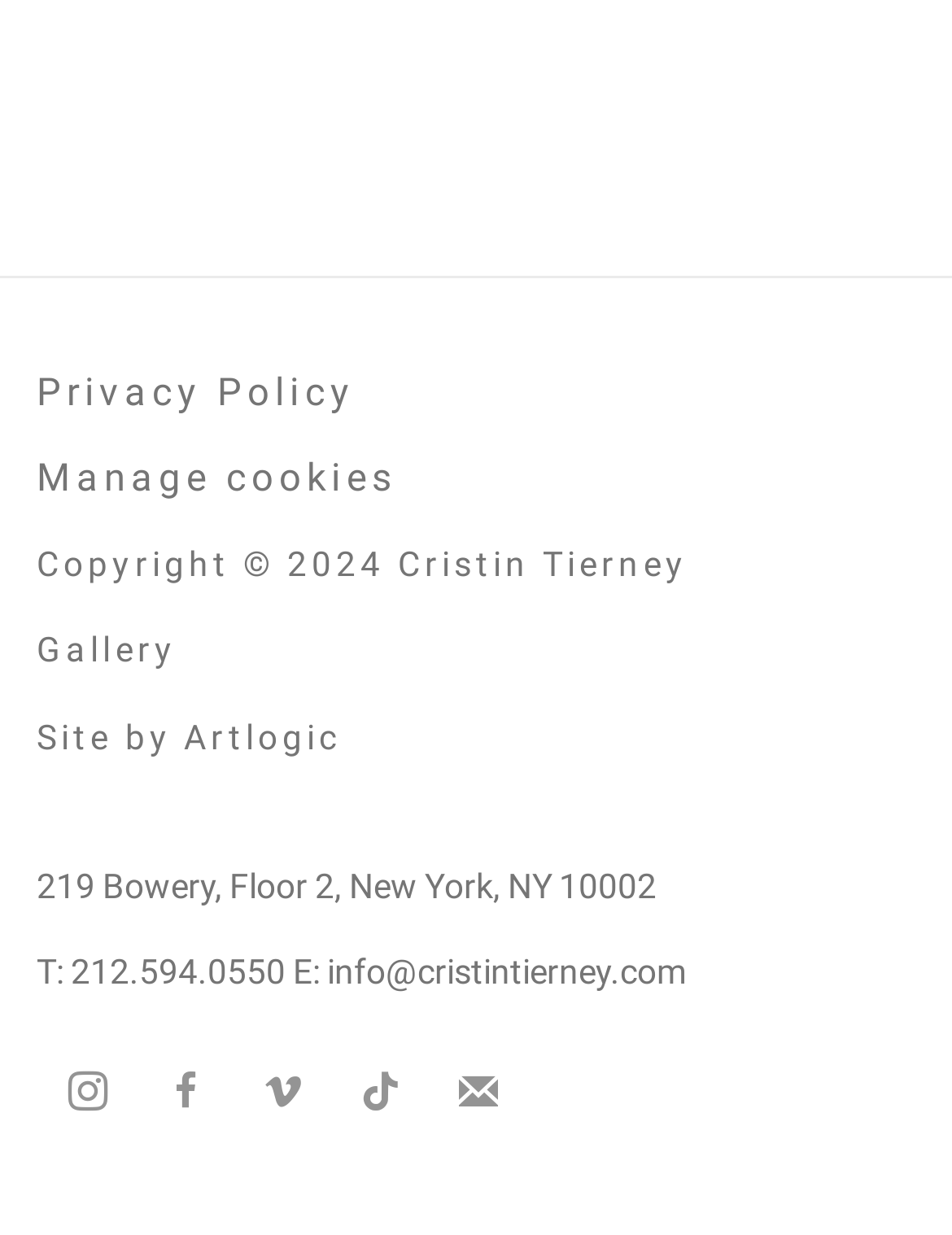Predict the bounding box for the UI component with the following description: "Manage cookies".

[0.038, 0.354, 0.417, 0.424]